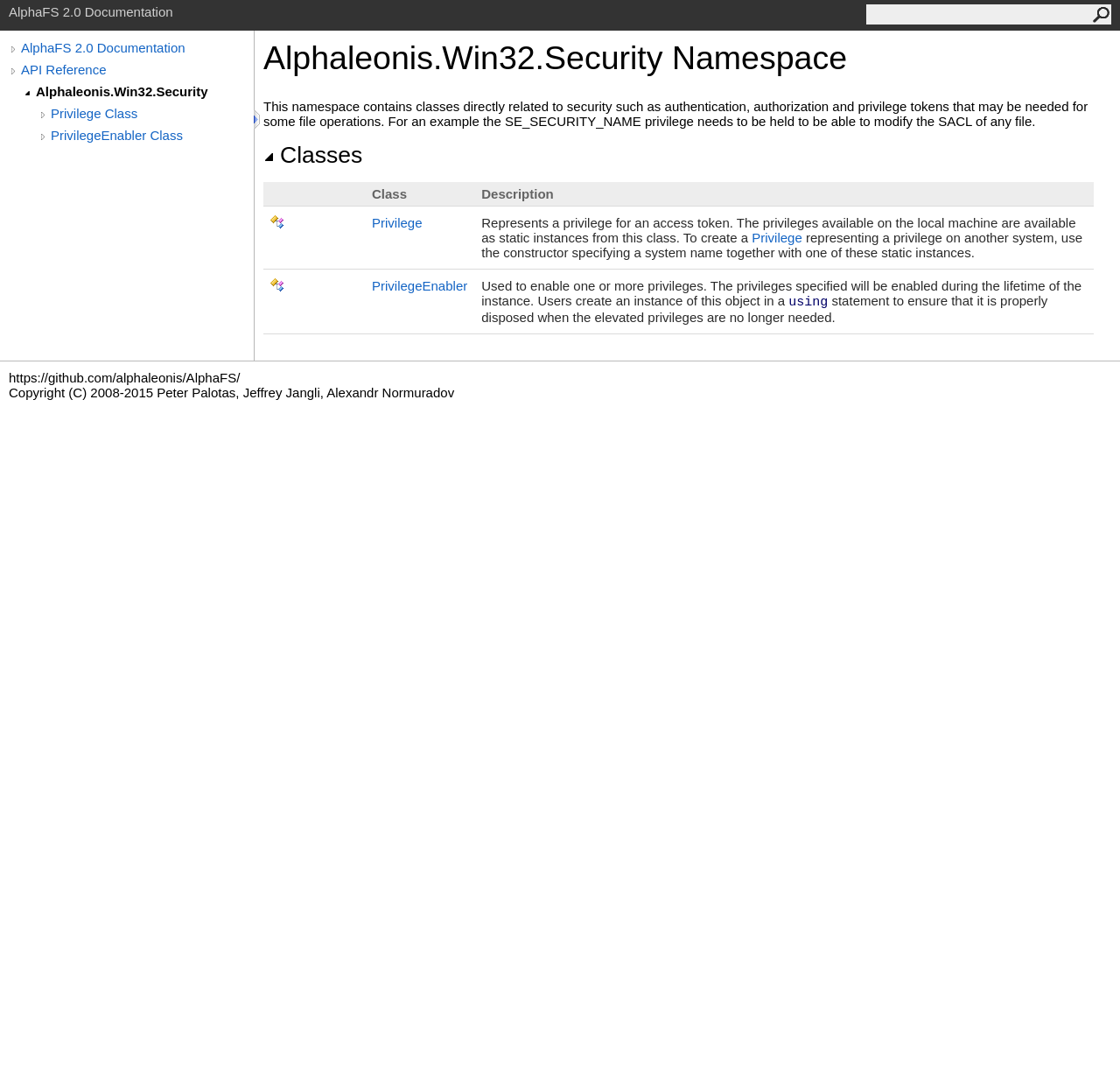Please find the bounding box coordinates of the element's region to be clicked to carry out this instruction: "Search in the textbox".

[0.773, 0.005, 0.953, 0.023]